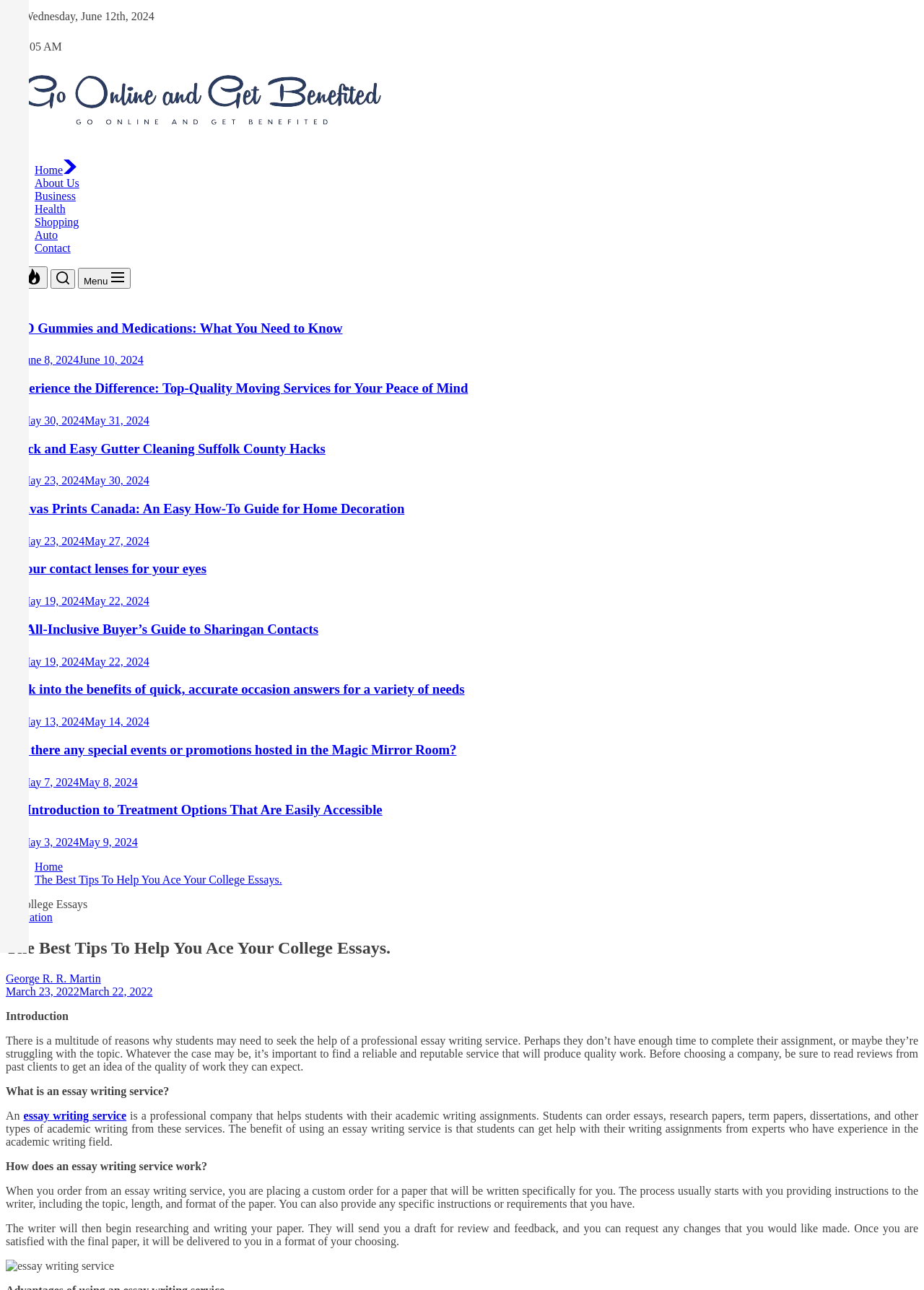What is the date displayed at the top of the webpage?
Using the image, answer in one word or phrase.

Wednesday, June 12th, 2024